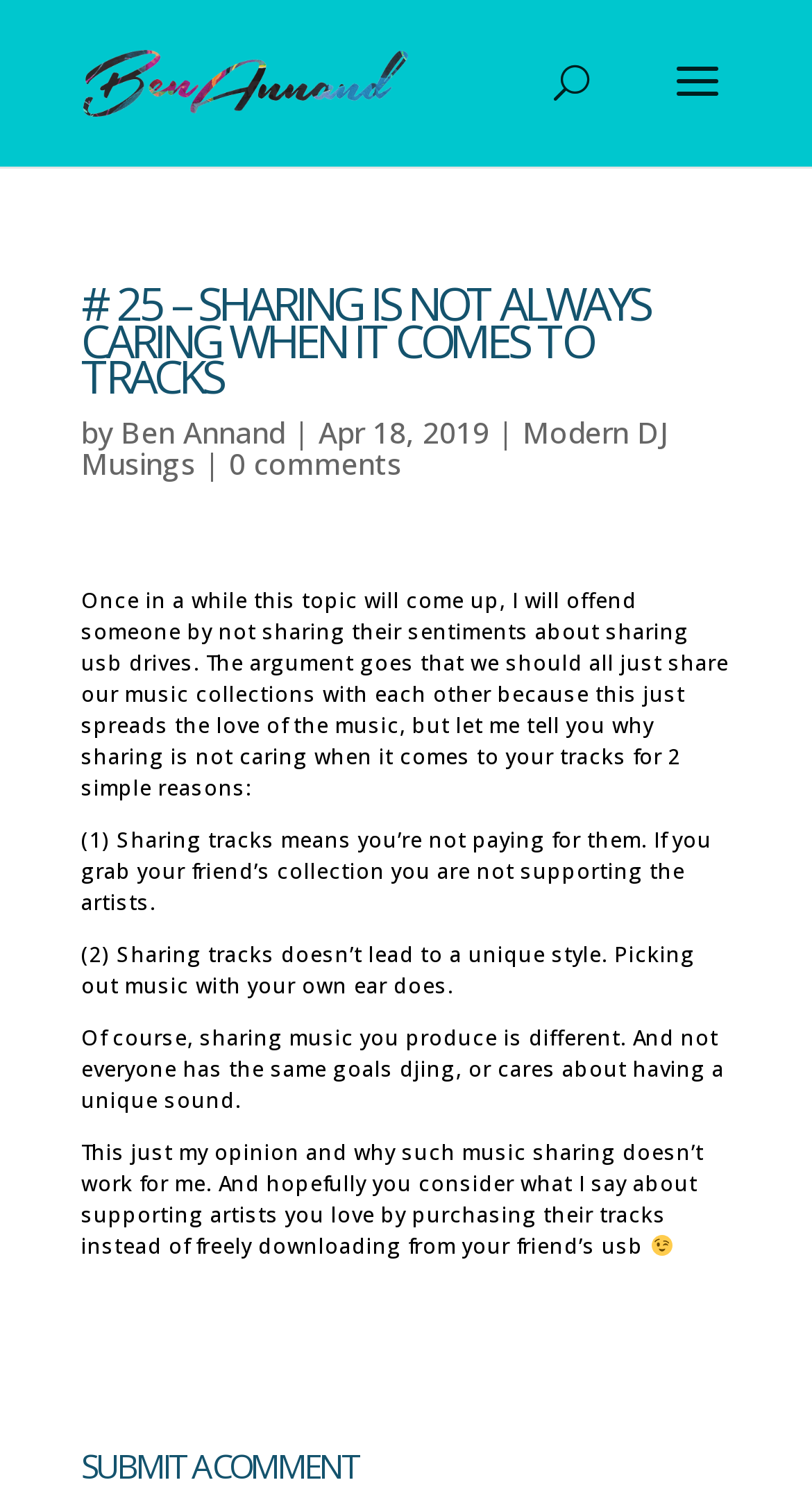Generate a thorough caption that explains the contents of the webpage.

The webpage appears to be a blog post titled "SHARING IS NOT ALWAYS CARING WHEN IT COMES TO TRACKS" by Ben Annand, with a focus on the author's opinion about sharing music tracks. 

At the top left of the page, there is a link to "Ben Annand Music" accompanied by an image with the same name. Below this, there is a search bar that spans about half of the page width. 

The main content of the page is divided into sections. The title of the blog post is prominently displayed, followed by the author's name, a separator, and the date "Apr 18, 2019". 

To the right of the author's name, there is a link to "Modern DJ Musings", and below it, a link to "0 comments". 

The main article begins with a paragraph explaining the author's stance on sharing music tracks, citing two reasons why it's not a good idea. These reasons are then elaborated on in subsequent paragraphs, with the author arguing that sharing tracks means not paying for them and doesn't lead to a unique style. 

The author also mentions that sharing music one produces is different and that not everyone has the same goals in DJing. The article concludes with the author's opinion on supporting artists by purchasing their tracks instead of freely downloading from friends. 

At the very bottom of the page, there is a small smiling face emoji.